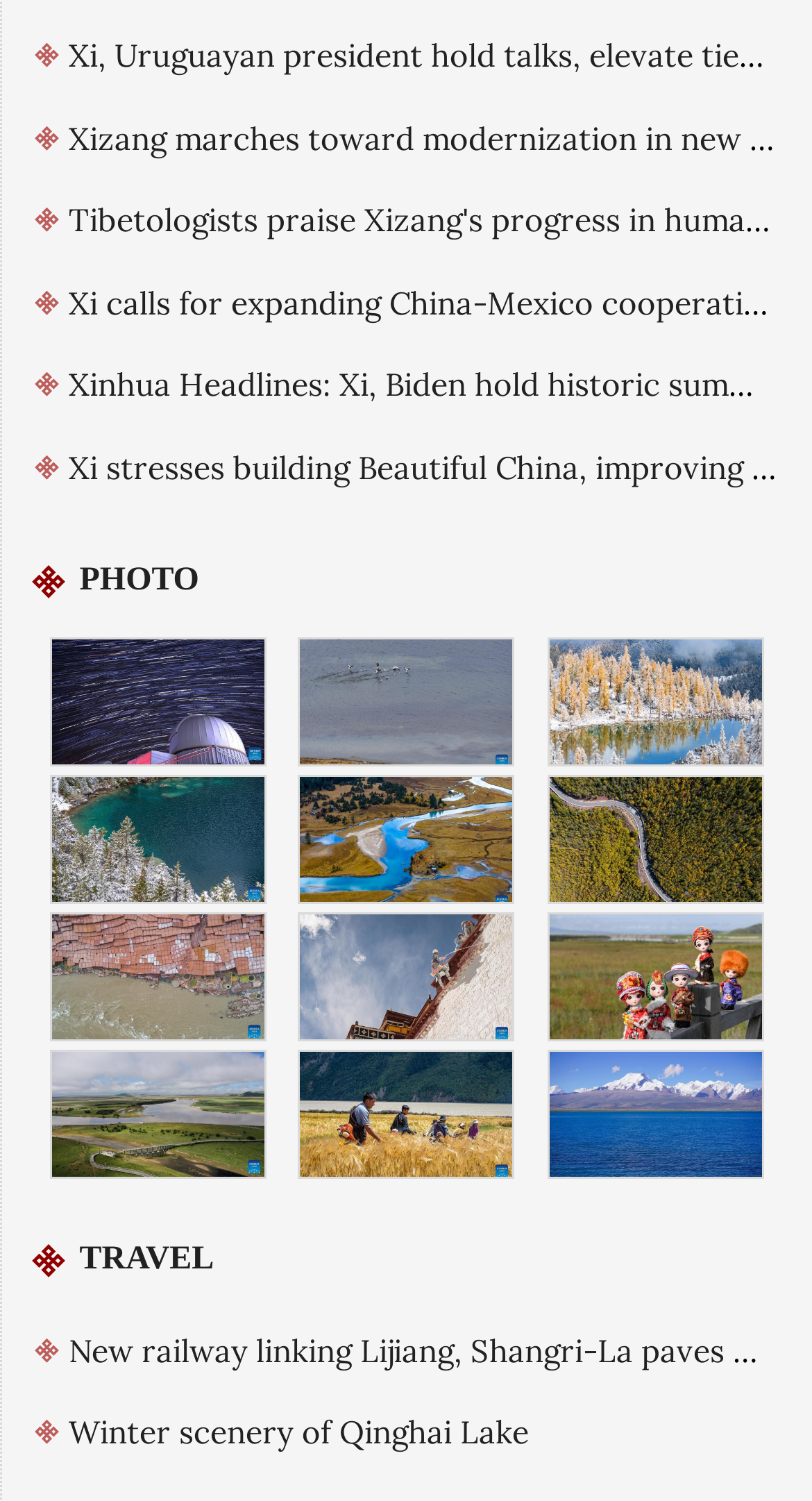Could you specify the bounding box coordinates for the clickable section to complete the following instruction: "View the image of Milky Way illuminates night sky in Ngari Prefecture, SW China"?

[0.061, 0.424, 0.328, 0.51]